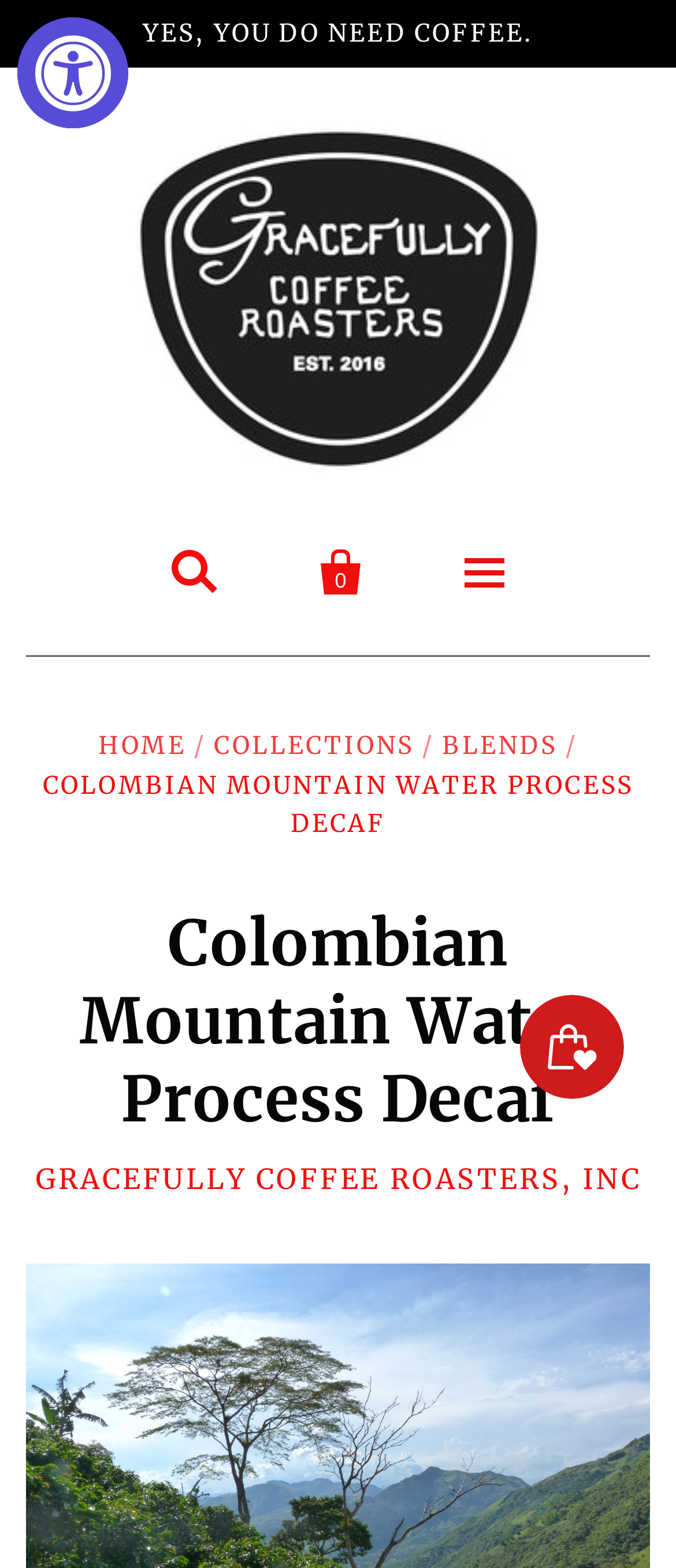Could you highlight the region that needs to be clicked to execute the instruction: "Learn about our story"?

[0.0, 0.589, 1.0, 0.649]